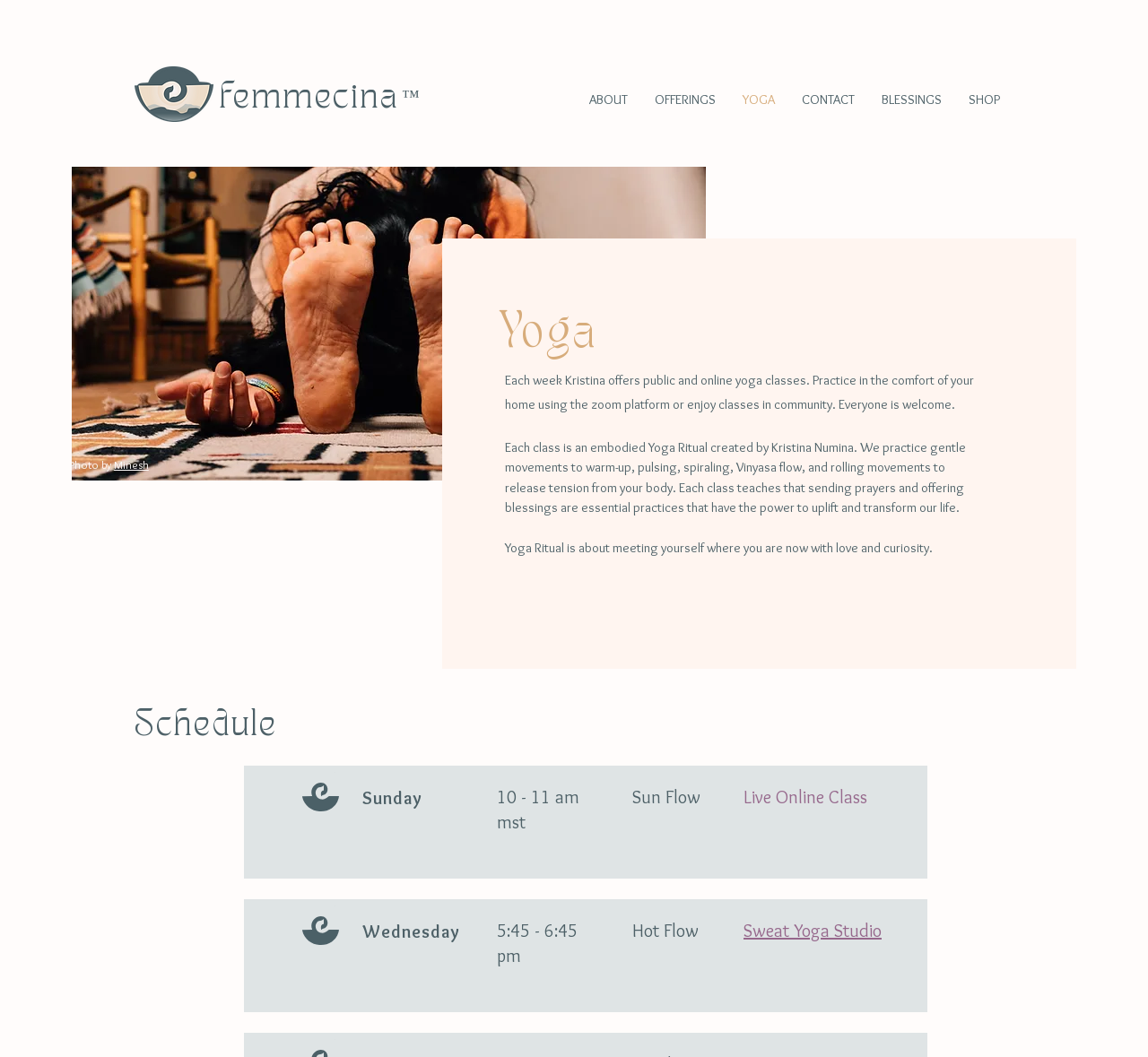Please find the bounding box for the UI element described by: "SHOP".

[0.832, 0.082, 0.883, 0.107]